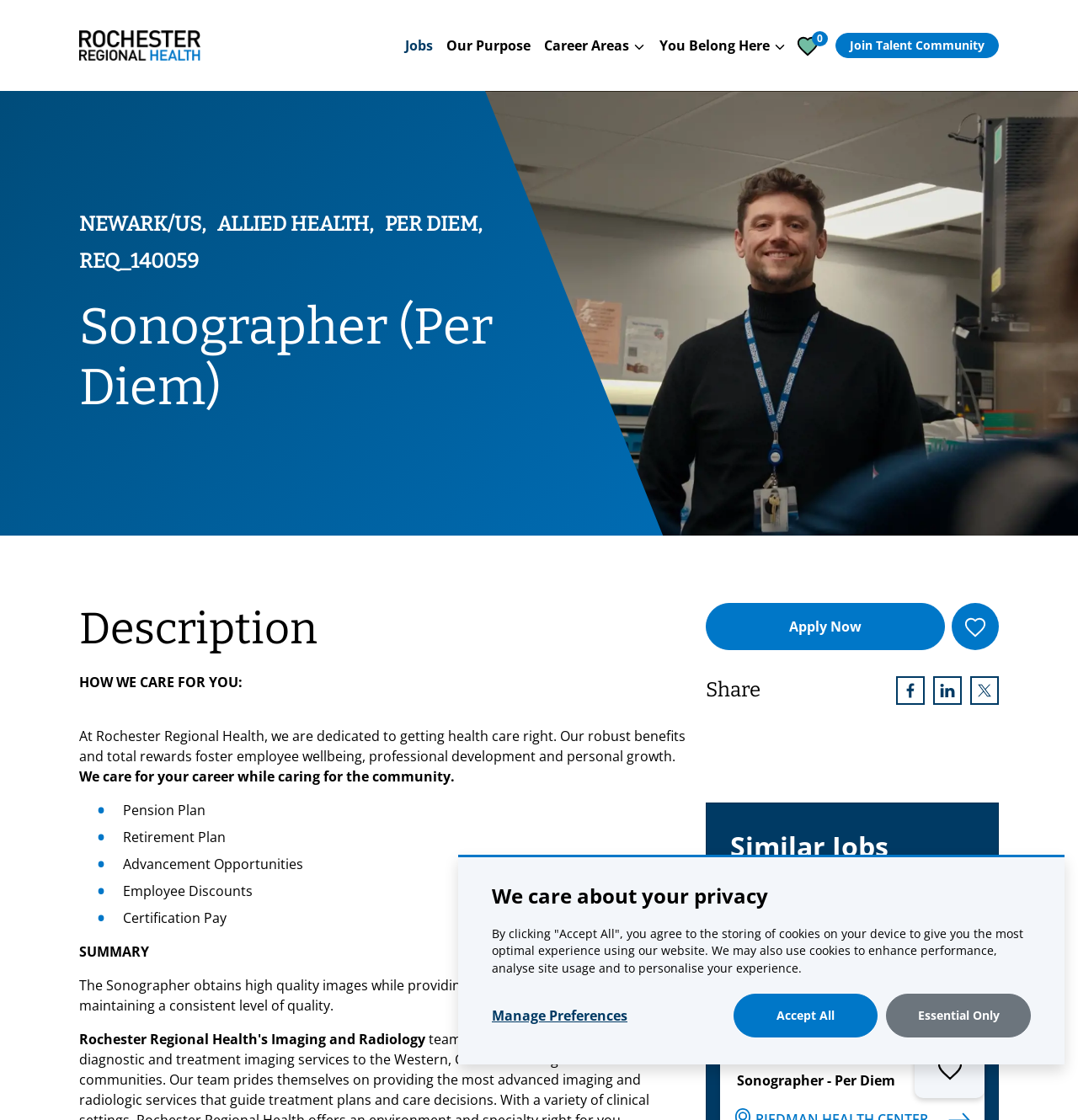Identify the bounding box coordinates for the element that needs to be clicked to fulfill this instruction: "Click the 'Jobs' link". Provide the coordinates in the format of four float numbers between 0 and 1: [left, top, right, bottom].

[0.37, 0.026, 0.408, 0.056]